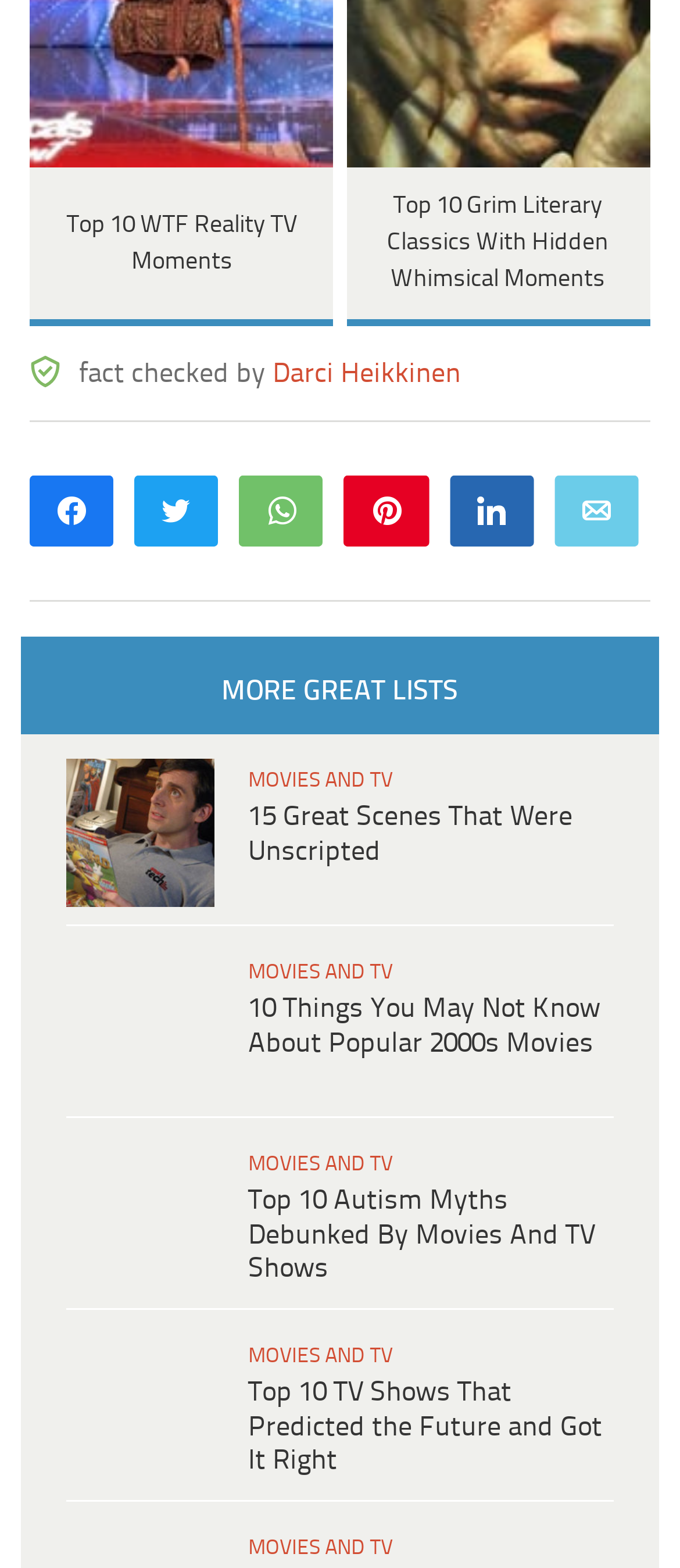Based on the visual content of the image, answer the question thoroughly: What is the category of the listed articles?

The category of the listed articles can be determined by looking at the repeated links 'MOVIES AND TV' above each article heading.